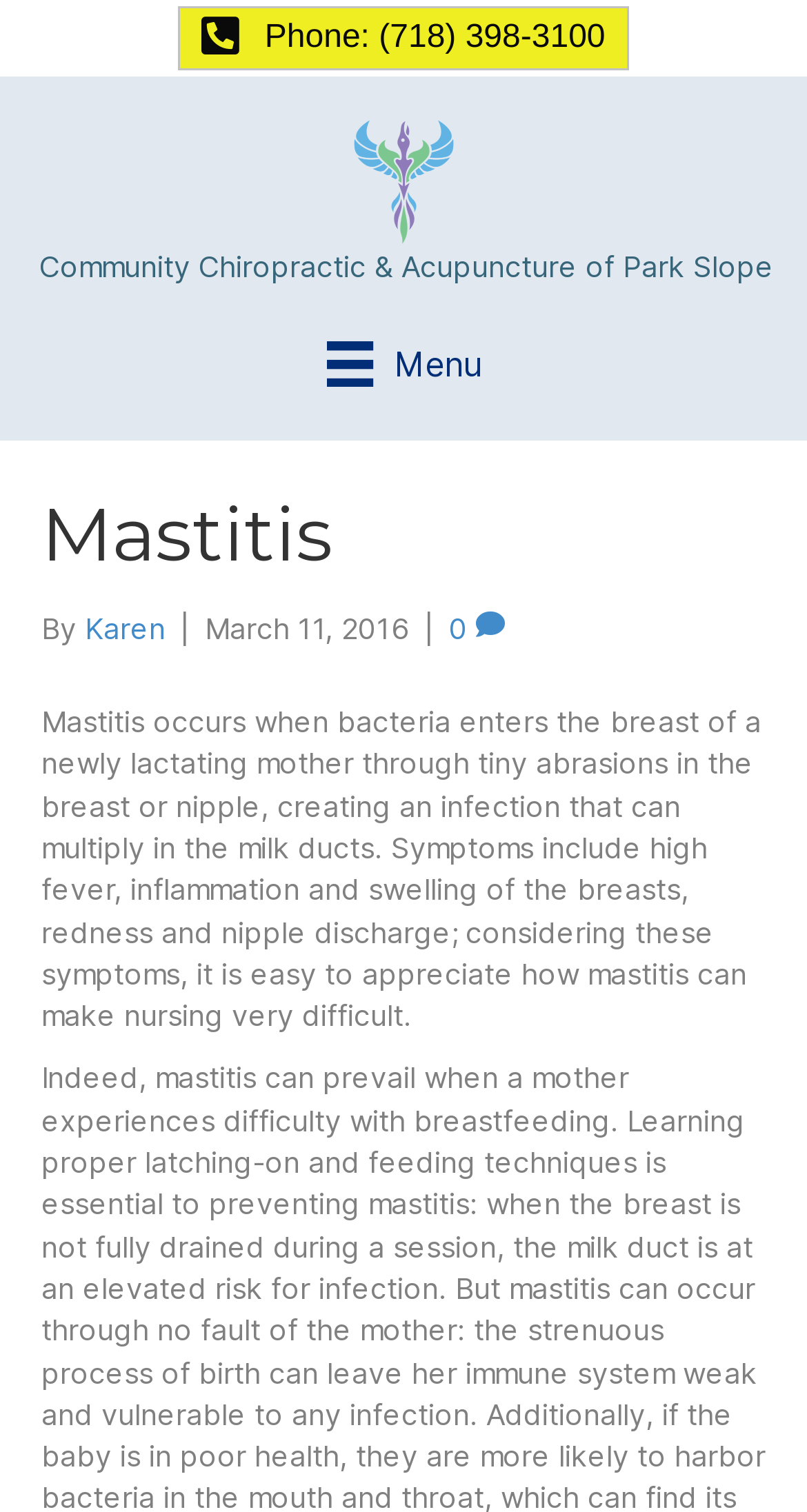Given the description "0", provide the bounding box coordinates of the corresponding UI element.

[0.556, 0.403, 0.626, 0.427]